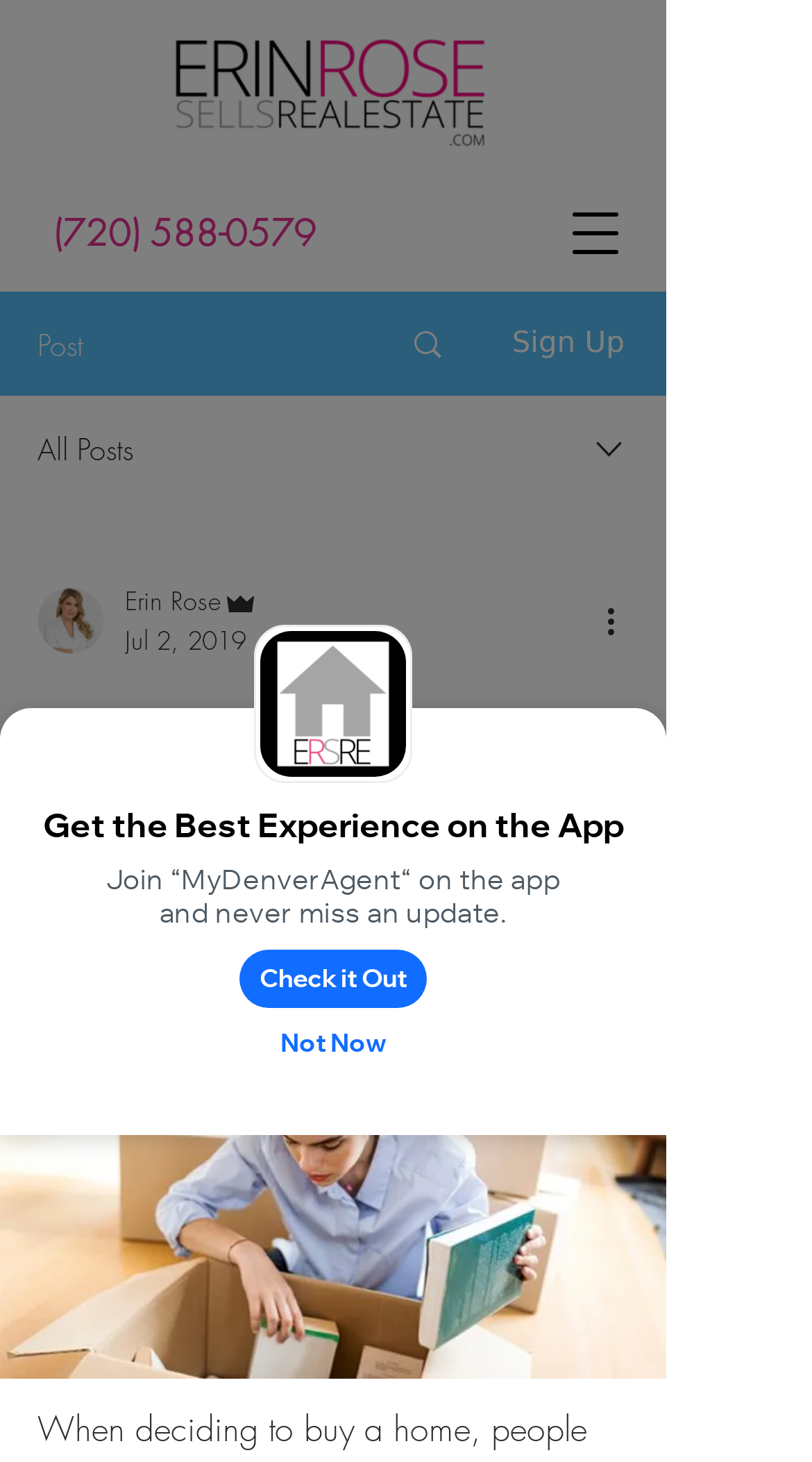Please find and provide the title of the webpage.

Millennials Are Increasing the Demand for Condominiums